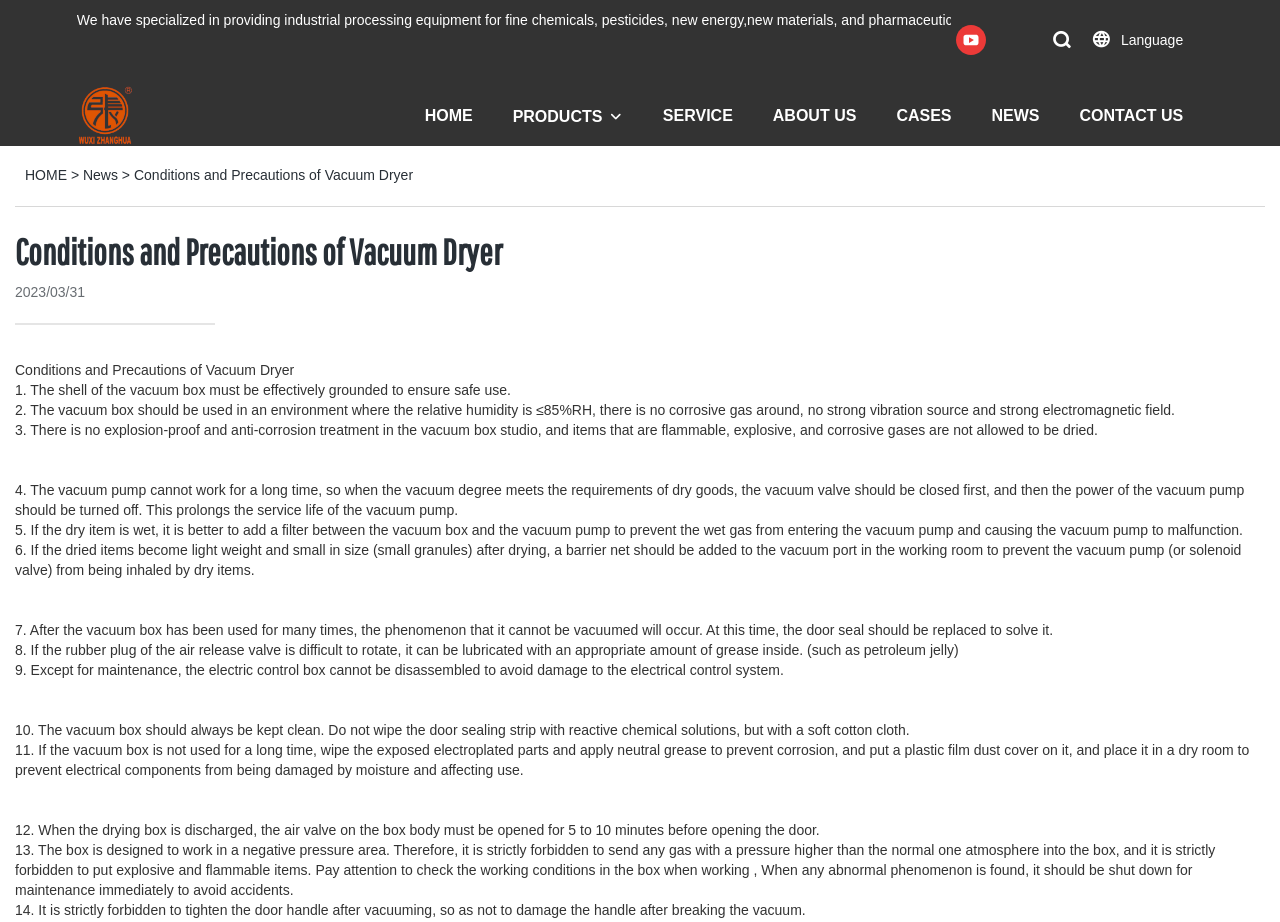Please specify the bounding box coordinates of the clickable section necessary to execute the following command: "Change the language".

[0.876, 0.035, 0.924, 0.052]